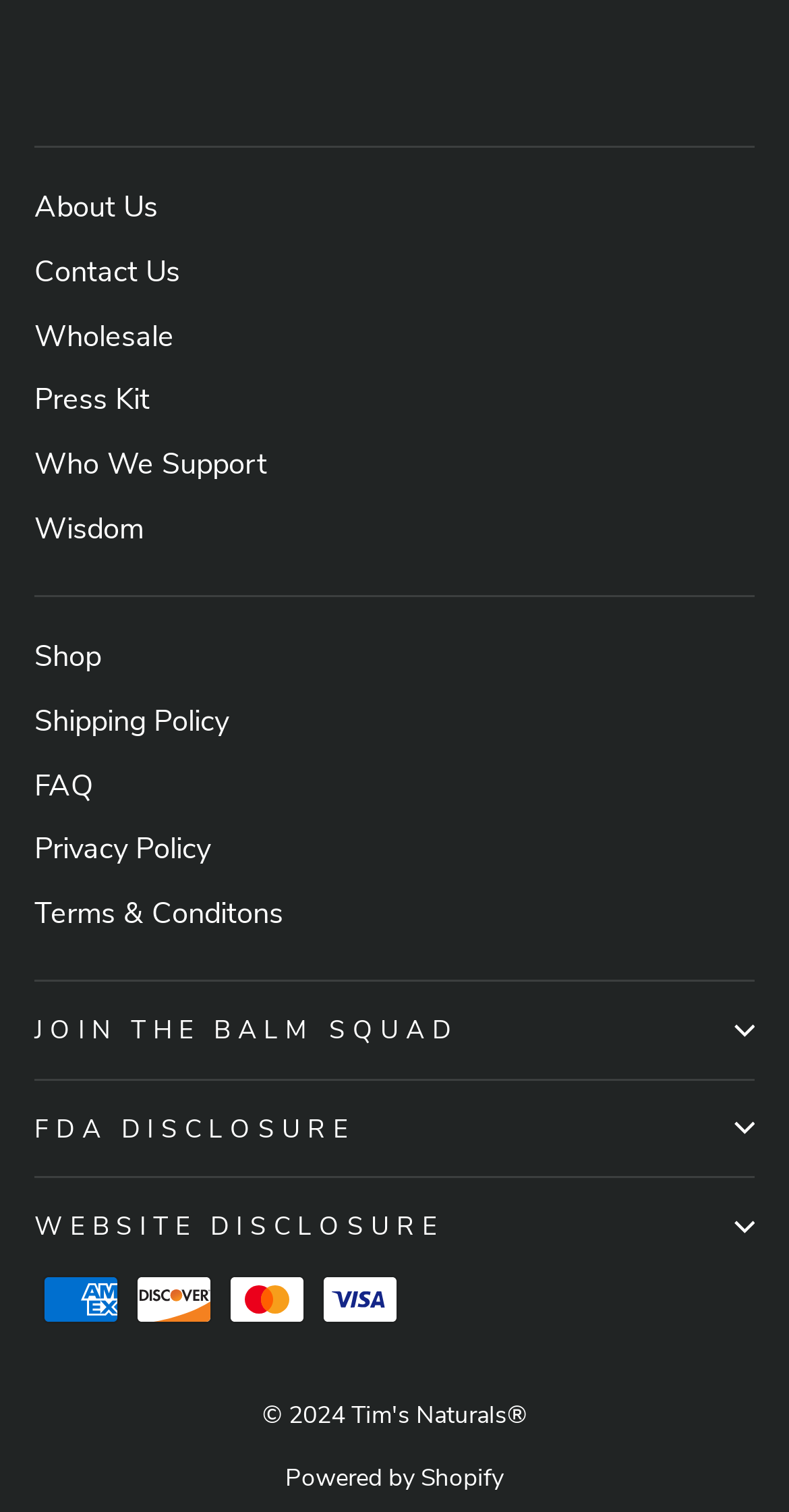Please identify the bounding box coordinates of the area that needs to be clicked to fulfill the following instruction: "Browse Indie games."

None